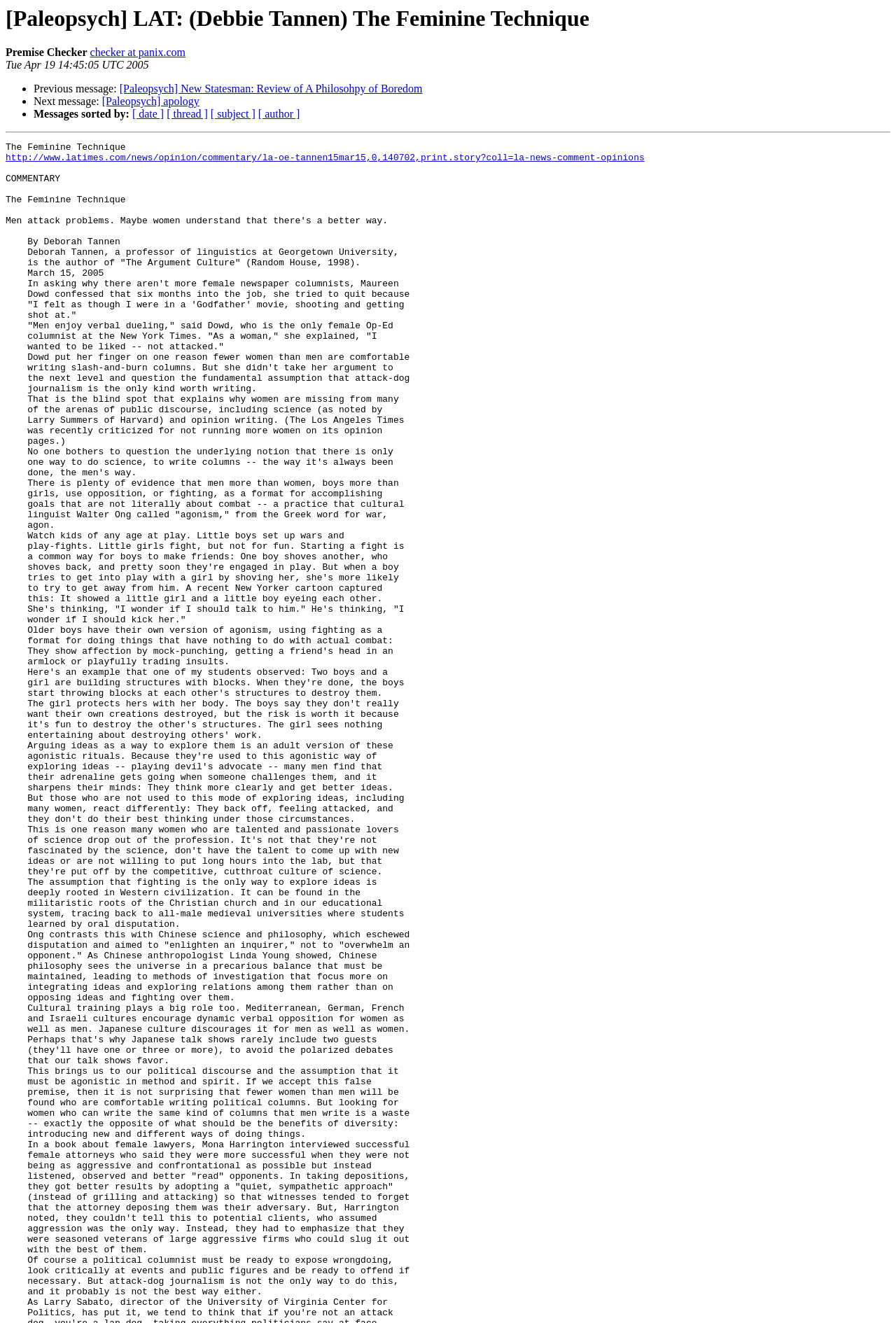Identify the bounding box coordinates of the area you need to click to perform the following instruction: "Sort messages by date".

[0.148, 0.082, 0.183, 0.091]